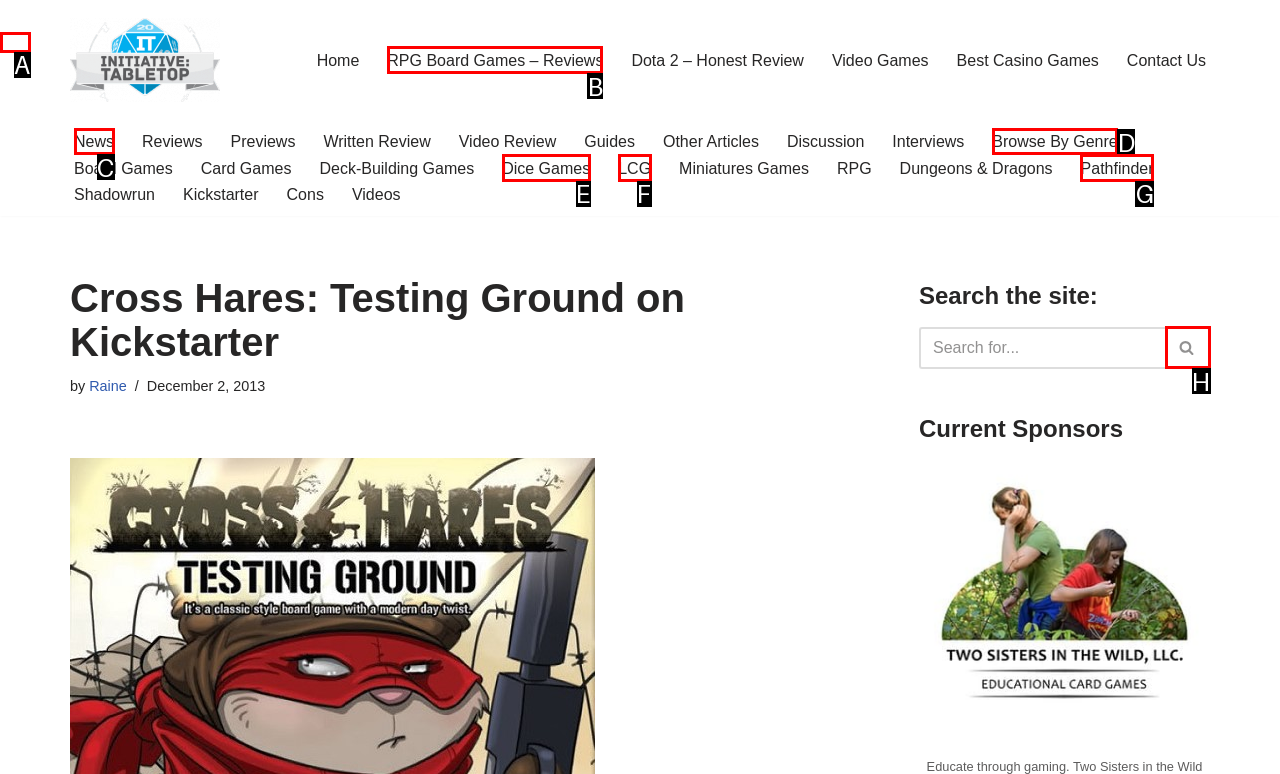Find the option you need to click to complete the following instruction: Click the ABOUT US link
Answer with the corresponding letter from the choices given directly.

None